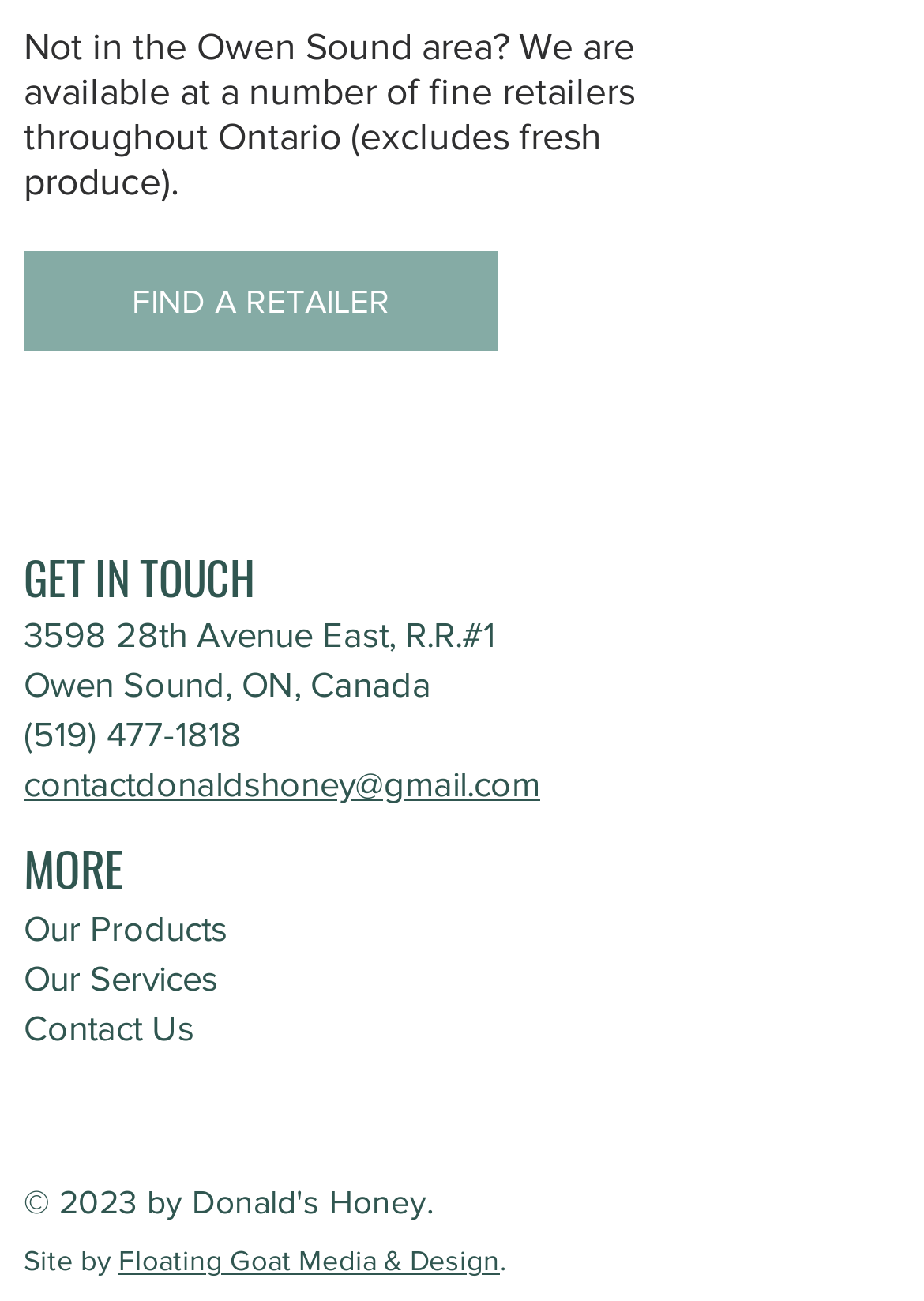What is the name of the company's website designer?
Please utilize the information in the image to give a detailed response to the question.

I found the website designer's name by looking at the bottom of the webpage, where I saw a static text 'Site by' followed by a link with the name 'Floating Goat Media & Design'.